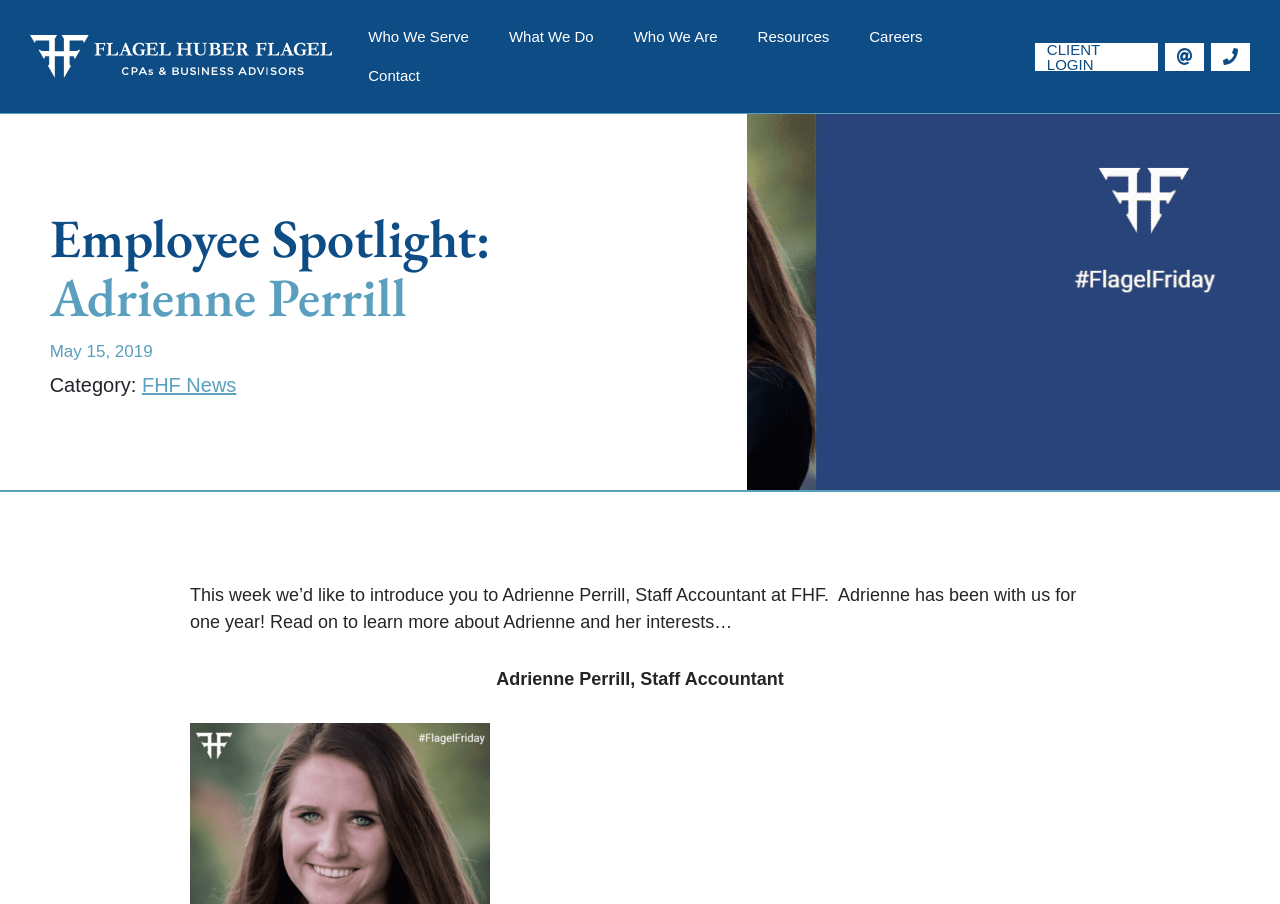Extract the bounding box coordinates for the UI element described by the text: "What We Do". The coordinates should be in the form of [left, top, right, bottom] with values between 0 and 1.

[0.382, 0.02, 0.479, 0.062]